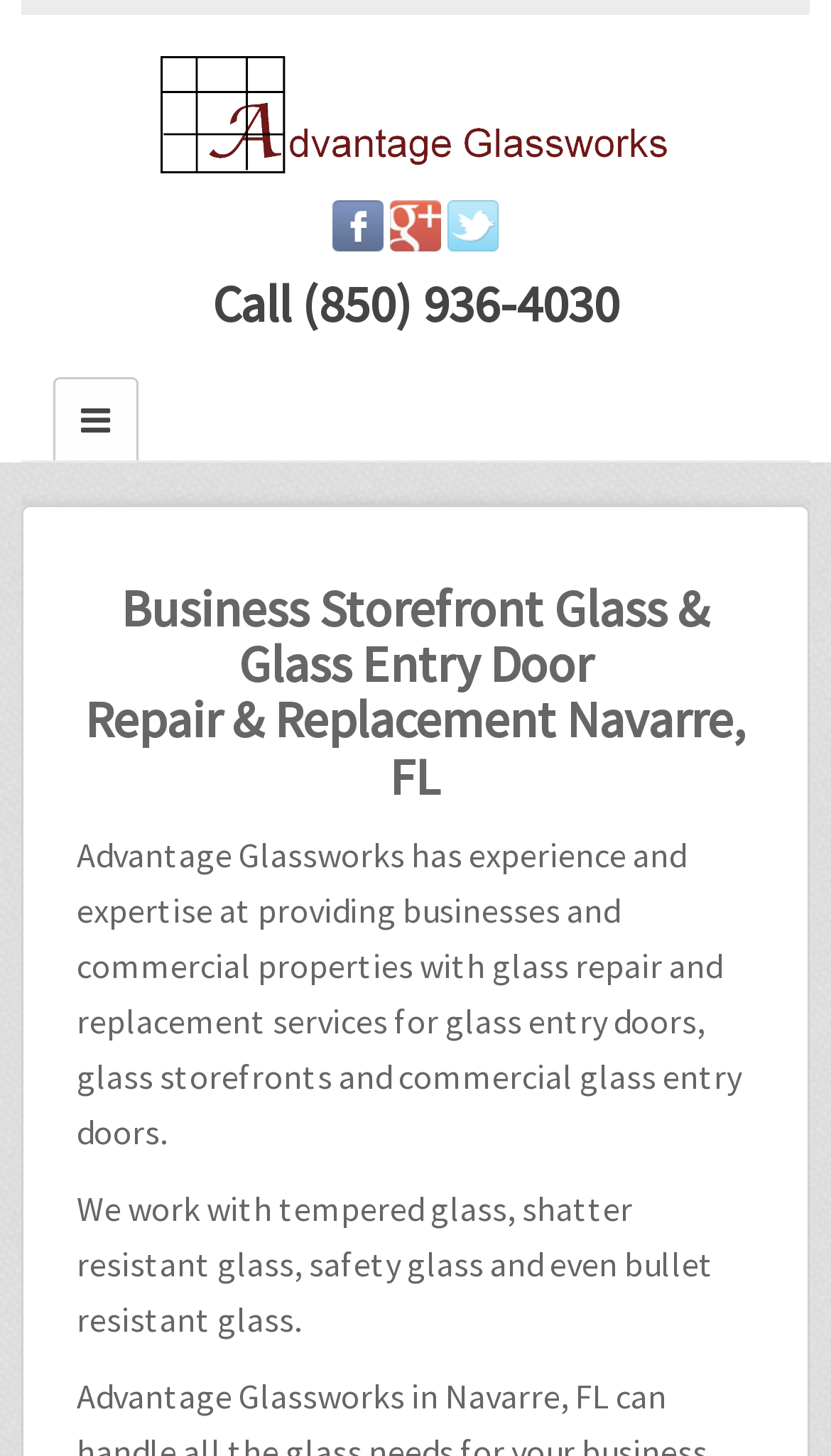Describe all significant elements and features of the webpage.

The webpage is about Advantage Glassworks, a business that provides glass repair and replacement services for commercial properties in Navarre, FL. At the top of the page, there is a logo image of Advantage Glassworks, accompanied by a link to the company's name. Below the logo, there are three social media links to Facebook, Google+, and Twitter, aligned horizontally.

On the left side of the page, there is a heading with a phone number, (850) 936-4030, which is also a clickable link. Next to the phone number, there is a small icon. 

The main content of the page is divided into two sections. The first section has a heading that repeats the company's name and services, followed by a paragraph of text that describes the company's experience and expertise in providing glass repair and replacement services for businesses and commercial properties. The second section has another paragraph of text that lists the types of glass they work with, including tempered glass, shatter-resistant glass, safety glass, and bullet-resistant glass.